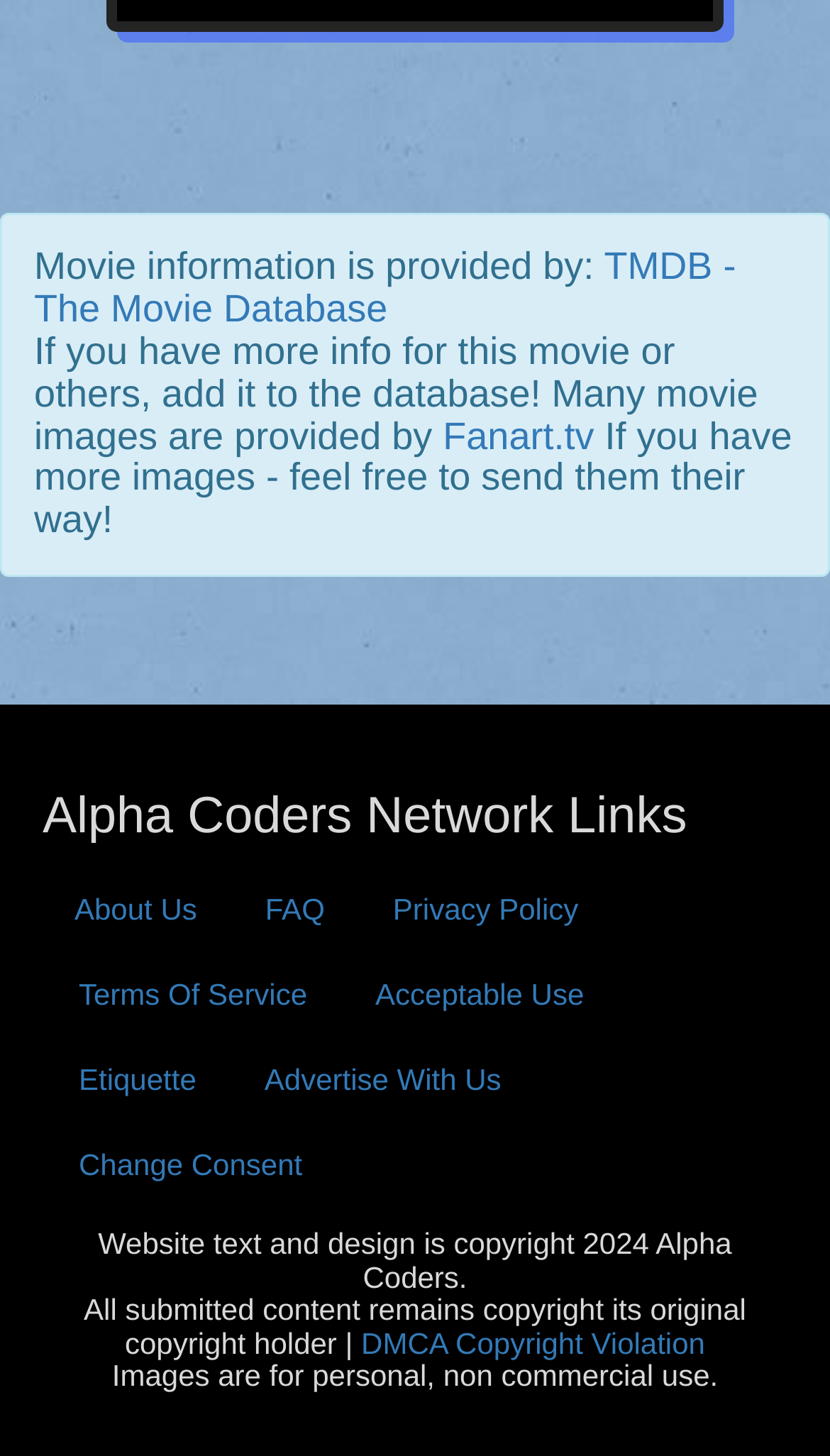Identify the bounding box coordinates of the clickable region to carry out the given instruction: "Visit TMDB - The Movie Database".

[0.041, 0.169, 0.887, 0.227]